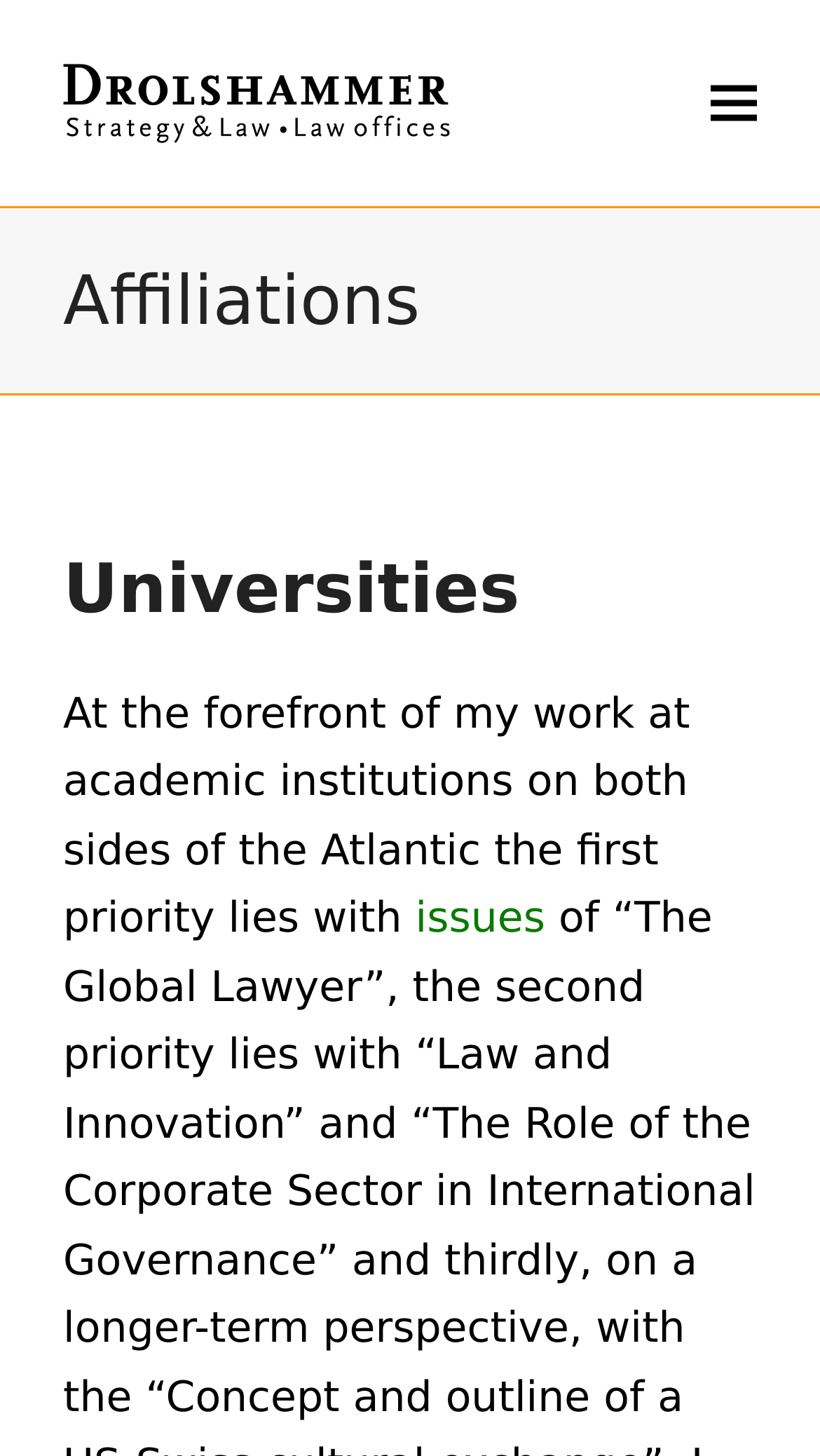Given the webpage screenshot, identify the bounding box of the UI element that matches this description: "aria-label="Toggle mobile menu"".

[0.867, 0.058, 0.923, 0.083]